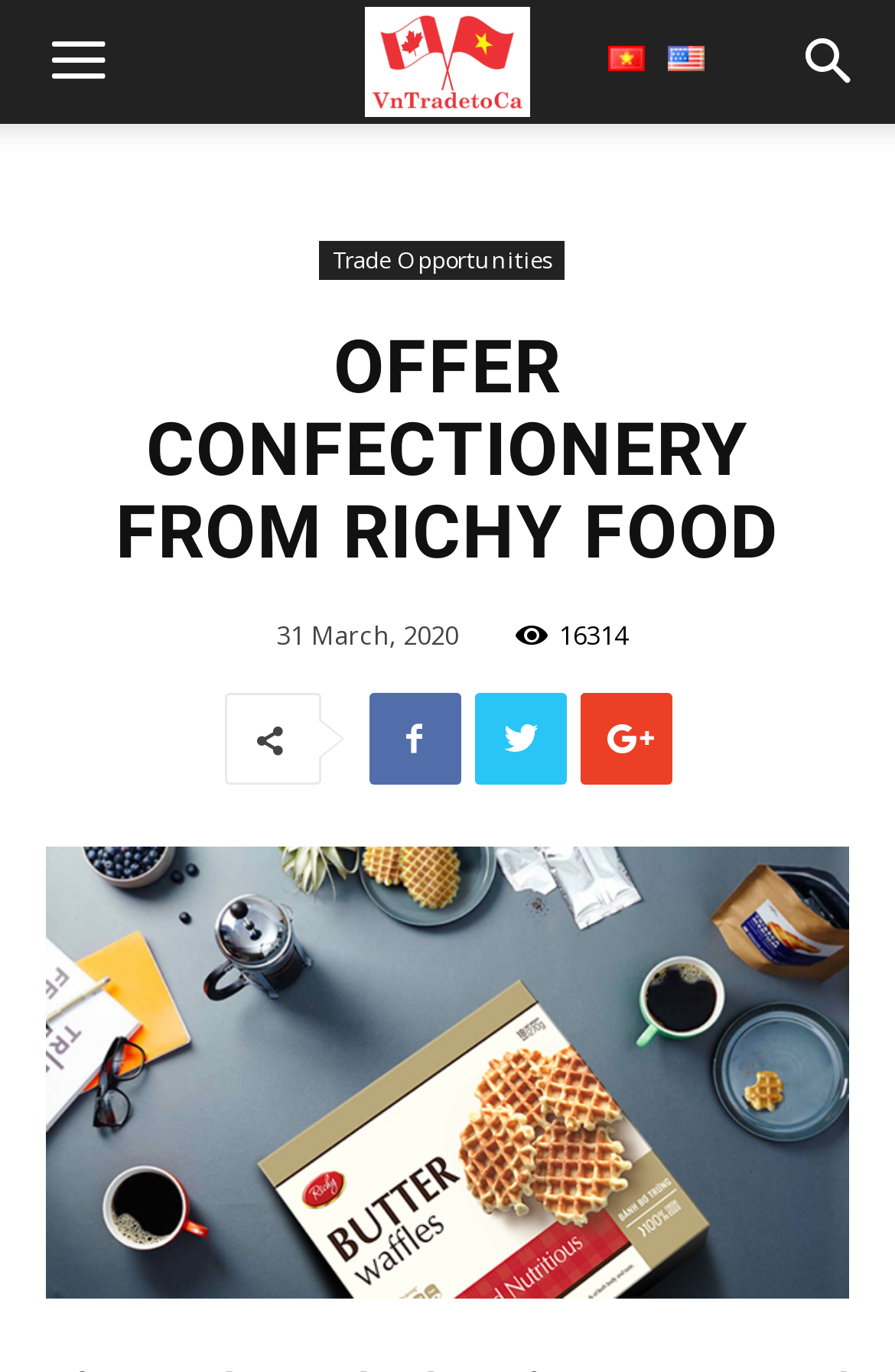Can you find and provide the title of the webpage?

OFFER CONFECTIONERY FROM RICHY FOOD